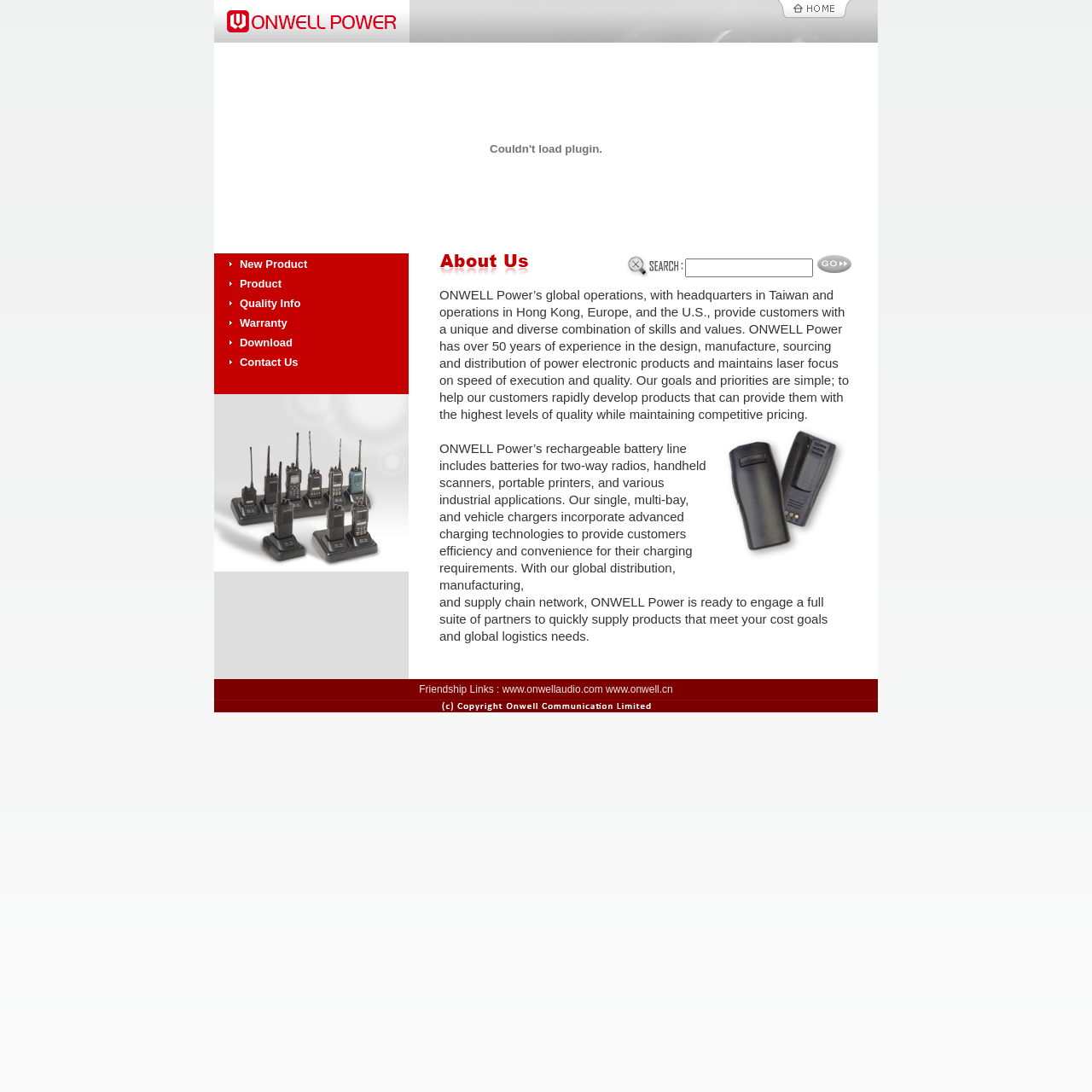Please analyze the image and give a detailed answer to the question:
Where are ONWELL Power's headquarters located?

The webpage states that ONWELL Power's global operations have headquarters in Taiwan, and also have operations in Hong Kong, Europe, and the U.S.